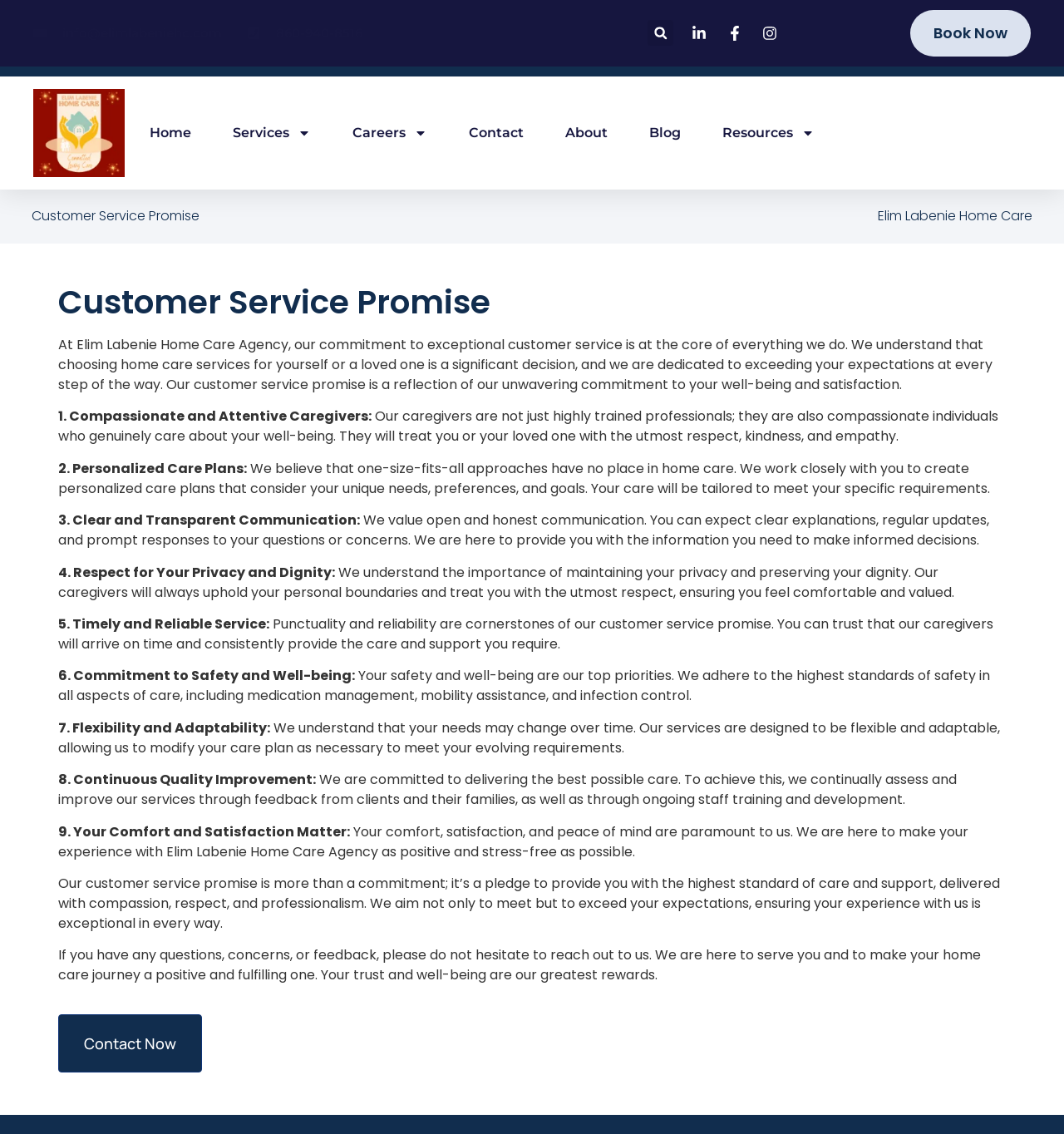Please find the bounding box coordinates of the element that must be clicked to perform the given instruction: "Contact the customer service team". The coordinates should be four float numbers from 0 to 1, i.e., [left, top, right, bottom].

[0.055, 0.894, 0.19, 0.946]